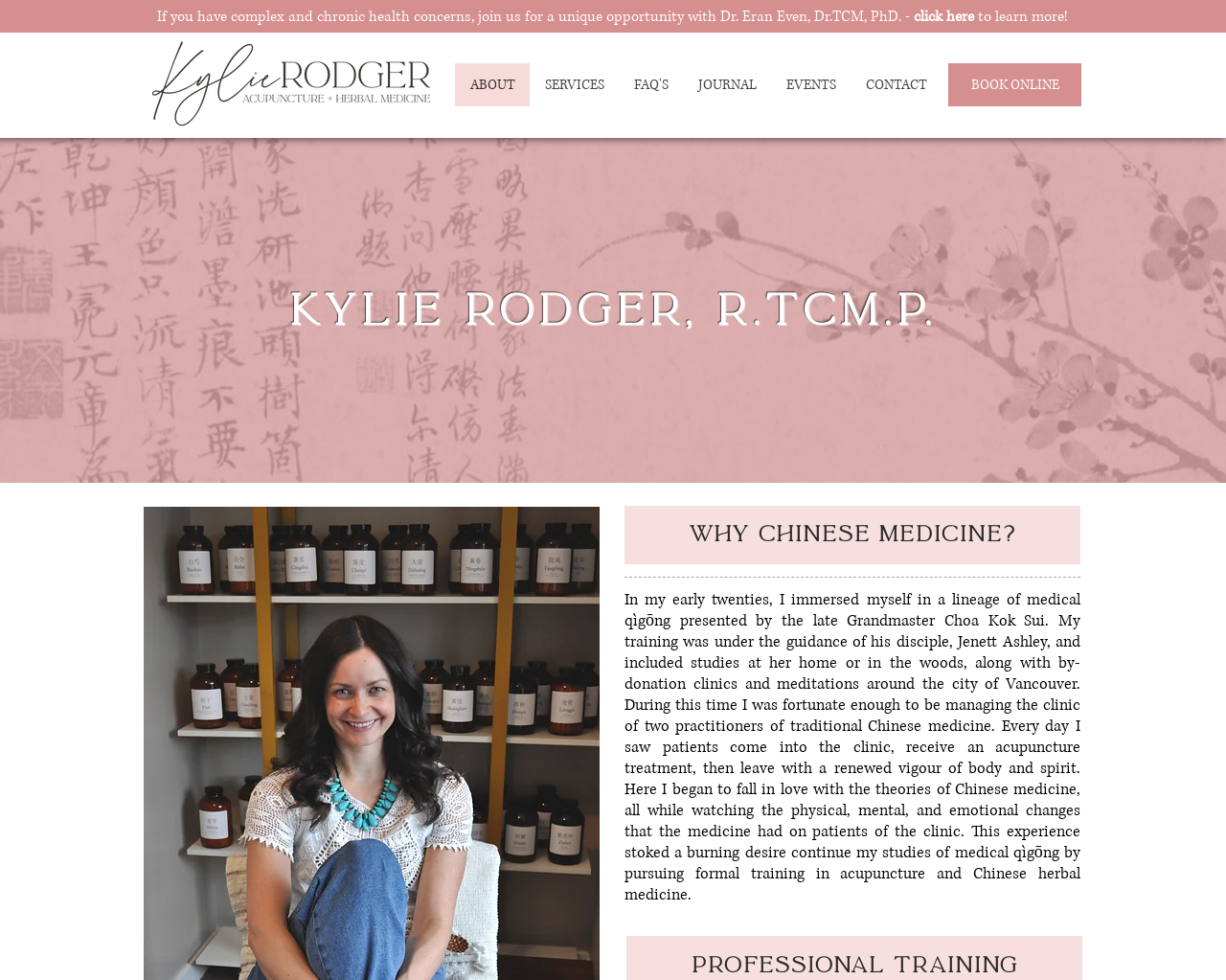Pinpoint the bounding box coordinates of the clickable area needed to execute the instruction: "Book an appointment online". The coordinates should be specified as four float numbers between 0 and 1, i.e., [left, top, right, bottom].

[0.773, 0.064, 0.882, 0.108]